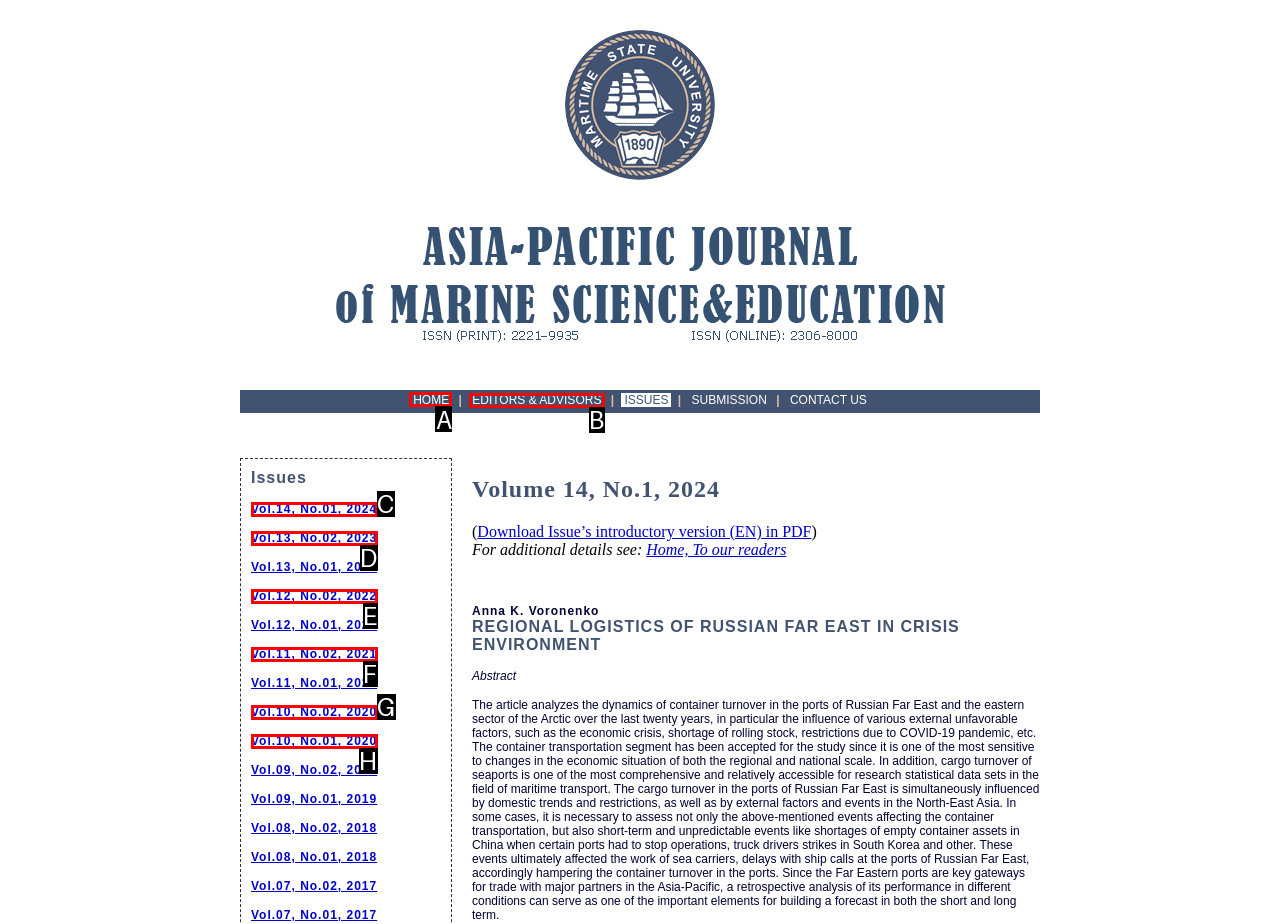Which HTML element should be clicked to perform the following task: Read the article titled 'World’s Most Accurate Large Volume Laser Tracker Unveiled'
Reply with the letter of the appropriate option.

None